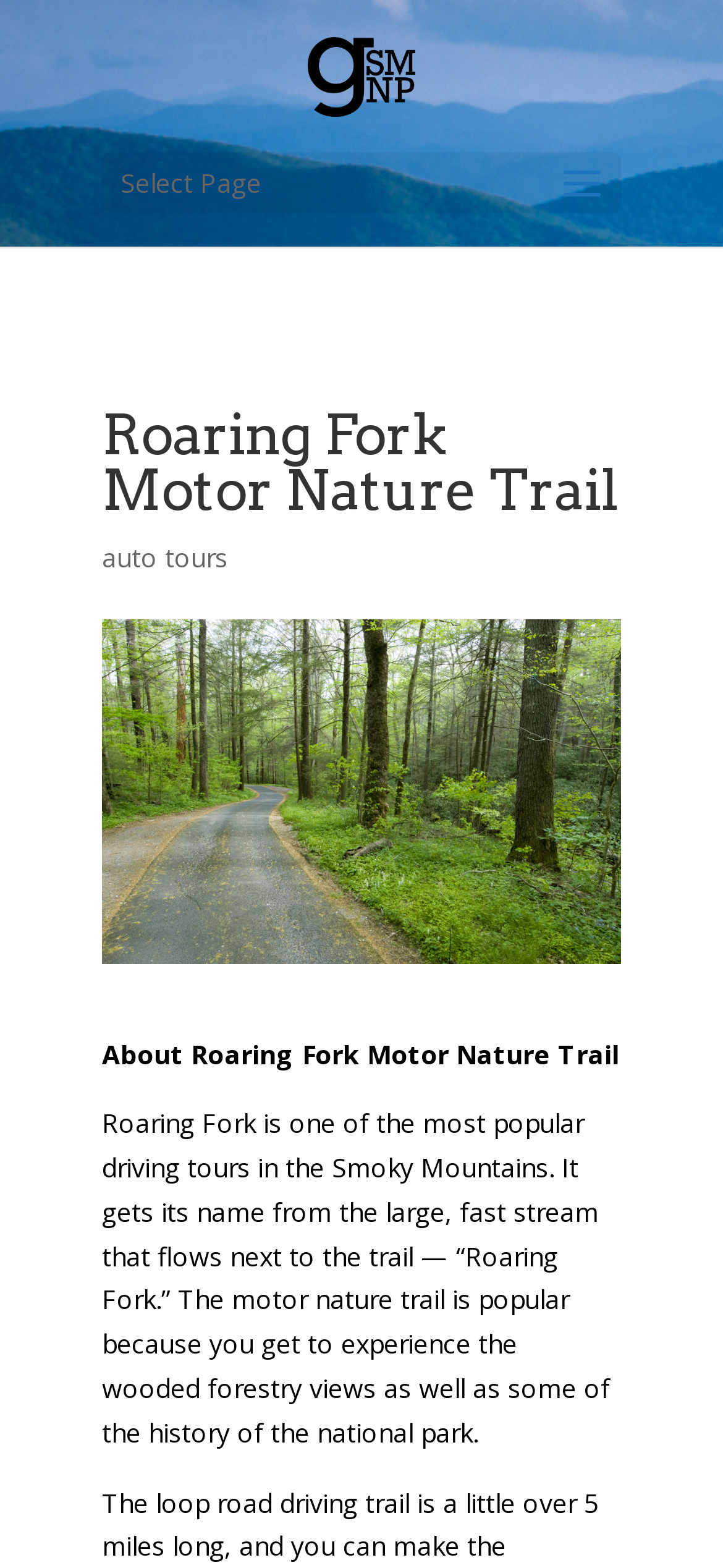Provide a short answer using a single word or phrase for the following question: 
What type of views can you experience on this trail?

wooded forestry views